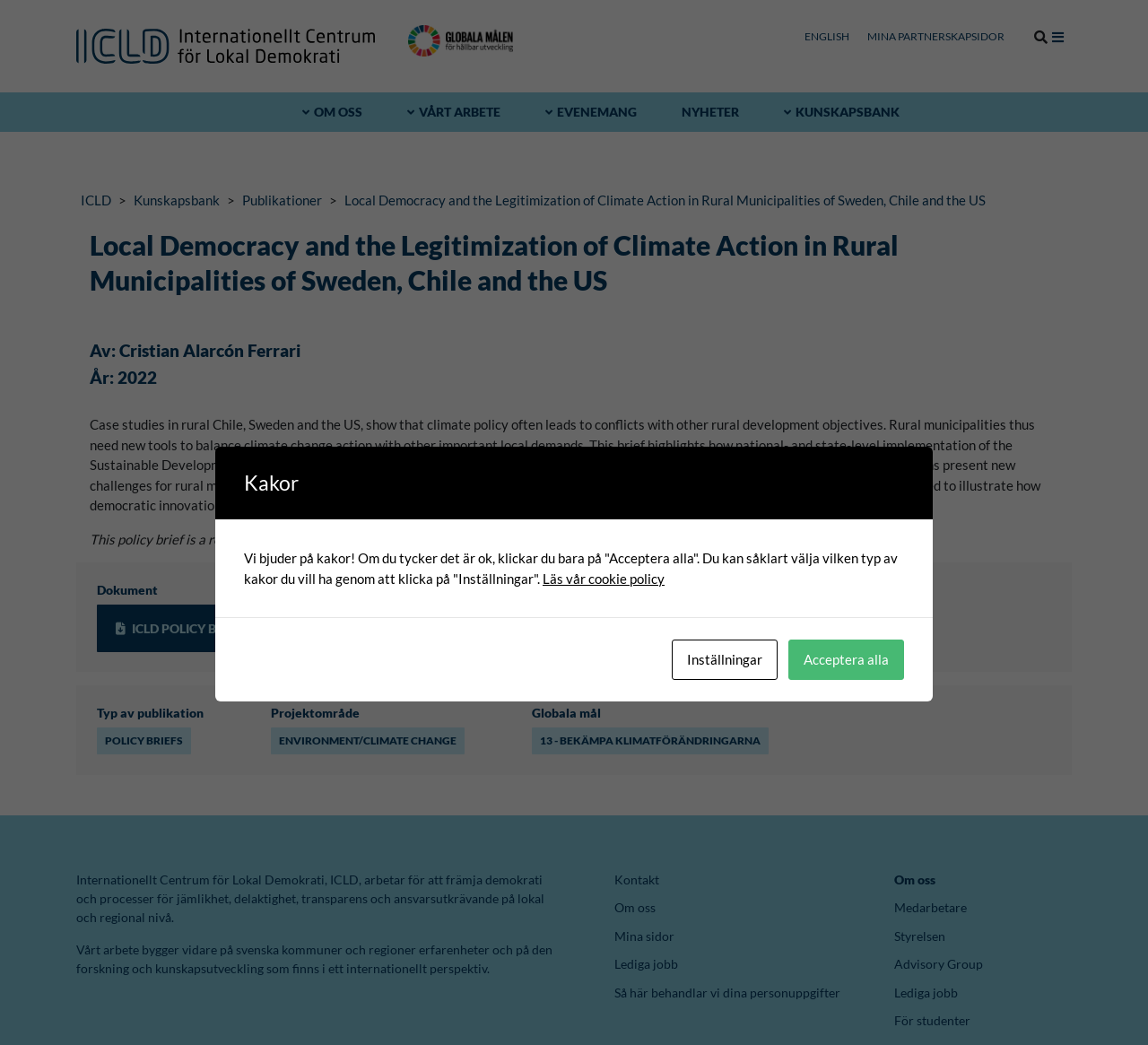Explain the webpage in detail.

This webpage is about the International Centre for Local Democracy (ICLD) and its policy brief on local democracy and climate action in rural municipalities. At the top left corner, there is an ICLD logo, and next to it, there are links to the English version of the website and other language options. On the top right corner, there are social media links and a search icon.

Below the top navigation bar, there is a main content area that takes up most of the page. The title of the policy brief, "Local Democracy and the Legitimization of Climate Action in Rural Municipalities of Sweden, Chile and the US", is prominently displayed at the top of this section. Below the title, there is a brief description of the policy brief, which summarizes the main points of the document.

The policy brief is divided into several sections, including an introduction, a section on the challenges faced by rural municipalities, and a section on the importance of democratic innovations in generating legitimate climate action. There are also links to download the policy brief and to learn more about the ICLD Local Democracy Academy.

At the bottom of the page, there are links to other sections of the website, including "About us", "Contact", and "Jobs". There is also a section on cookies, which explains the website's cookie policy and allows users to adjust their cookie settings.

Overall, the webpage is well-organized and easy to navigate, with clear headings and concise text that summarizes the main points of the policy brief.